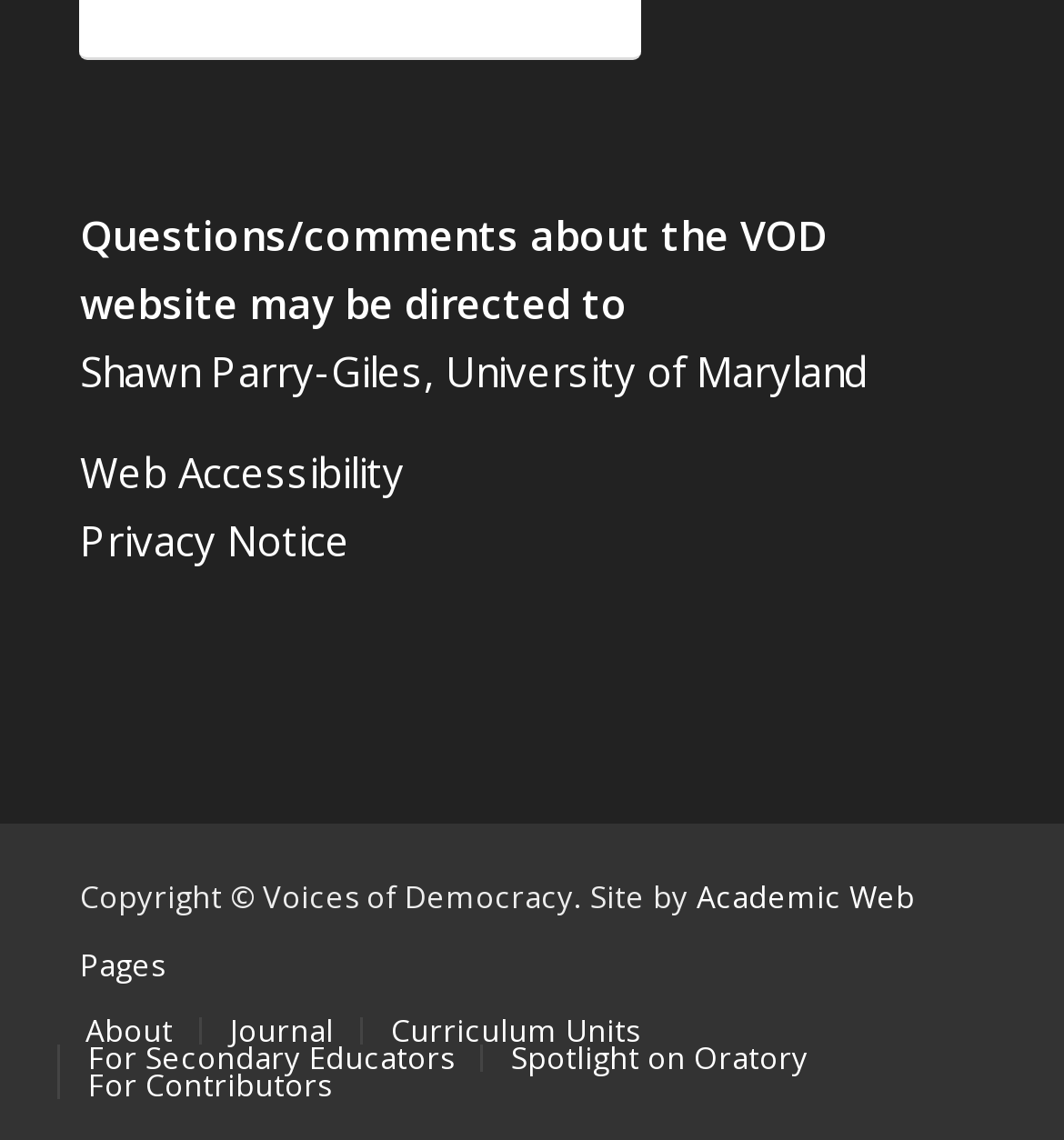What is the name of the company that designed the website?
Answer the question with a single word or phrase, referring to the image.

Academic Web Pages